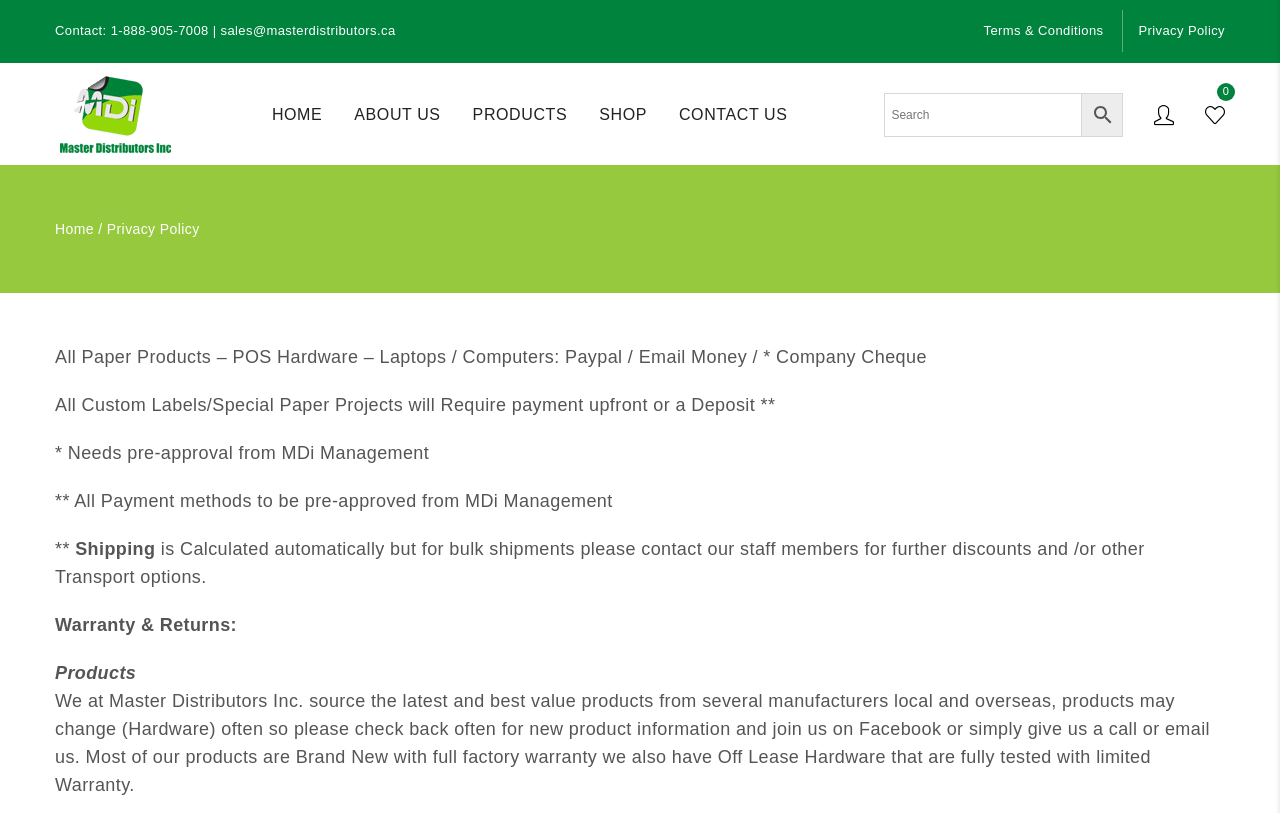Based on the element description Terms & Conditions, identify the bounding box of the UI element in the given webpage screenshot. The coordinates should be in the format (top-left x, top-left y, bottom-right x, bottom-right y) and must be between 0 and 1.

[0.768, 0.012, 0.874, 0.064]